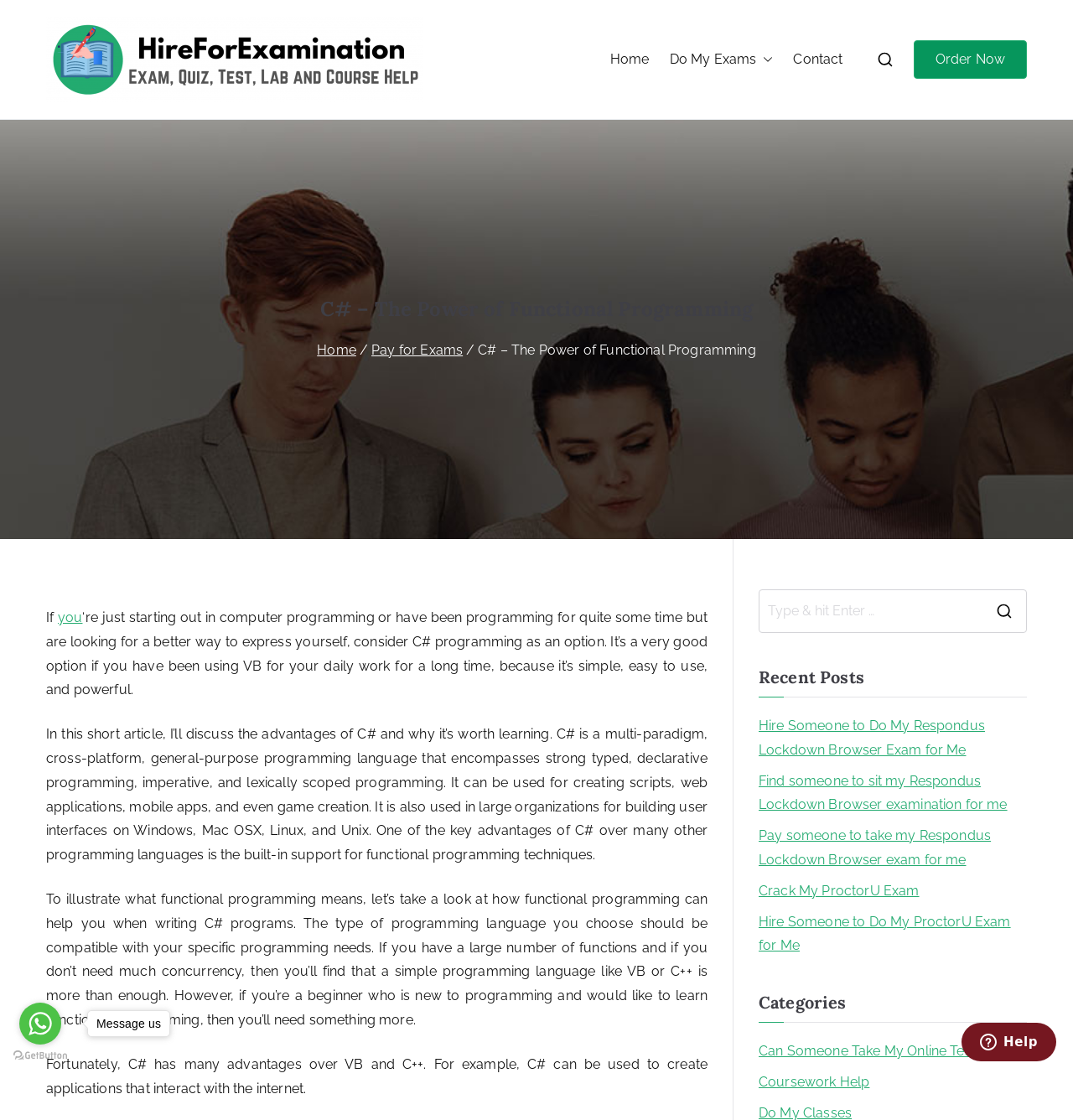Can you identify the bounding box coordinates of the clickable region needed to carry out this instruction: 'Order now'? The coordinates should be four float numbers within the range of 0 to 1, stated as [left, top, right, bottom].

[0.851, 0.036, 0.957, 0.071]